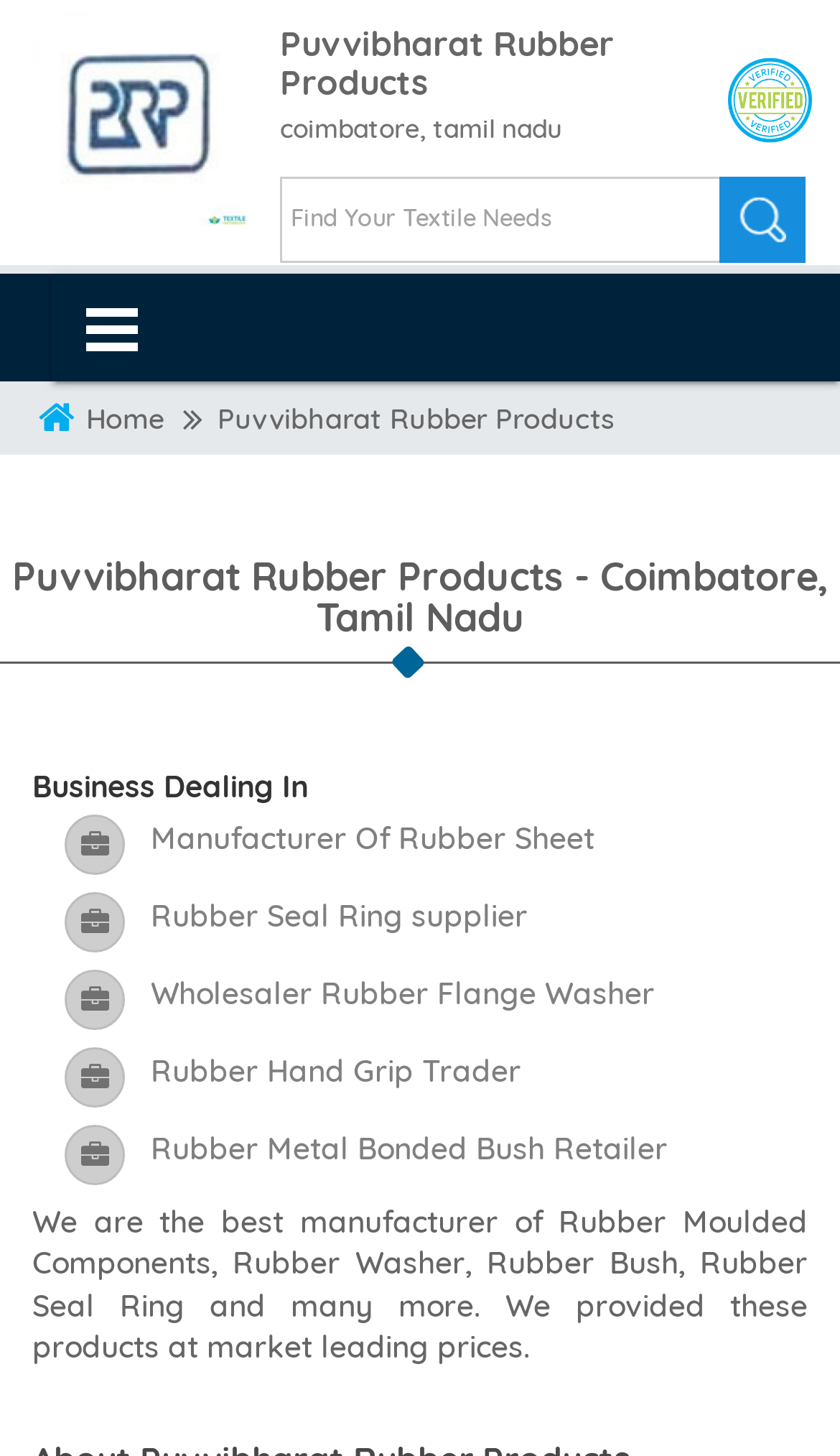What is the location of the company?
Based on the visual details in the image, please answer the question thoroughly.

The location of the company is mentioned in the StaticText 'Puvvibharat Rubber Products : Manufacturer, services of rubber sheet in Coimbatore, Tamil Nadu, India.'